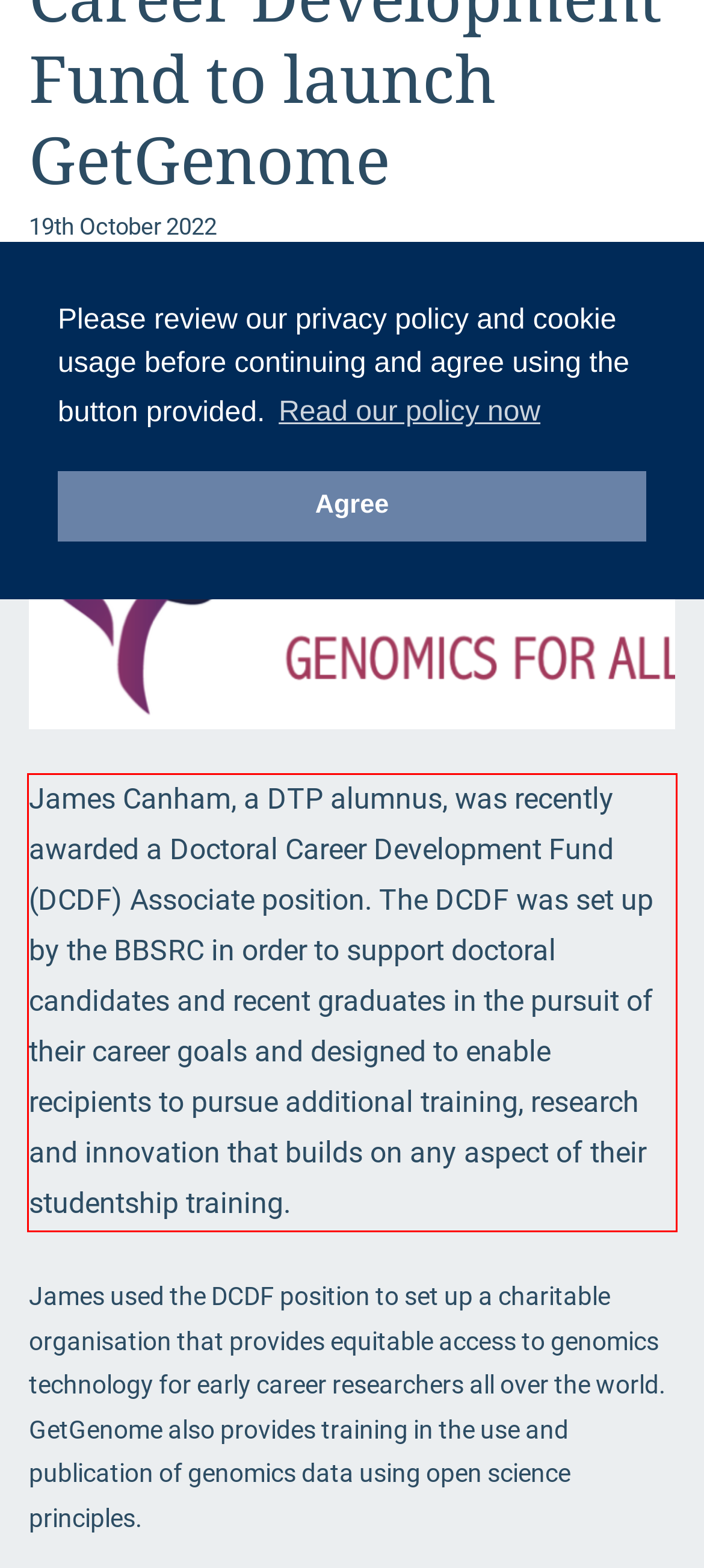You are provided with a screenshot of a webpage that includes a UI element enclosed in a red rectangle. Extract the text content inside this red rectangle.

James Canham, a DTP alumnus, was recently awarded a Doctoral Career Development Fund (DCDF) Associate position. The DCDF was set up by the BBSRC in order to support doctoral candidates and recent graduates in the pursuit of their career goals and designed to enable recipients to pursue additional training, research and innovation that builds on any aspect of their studentship training.